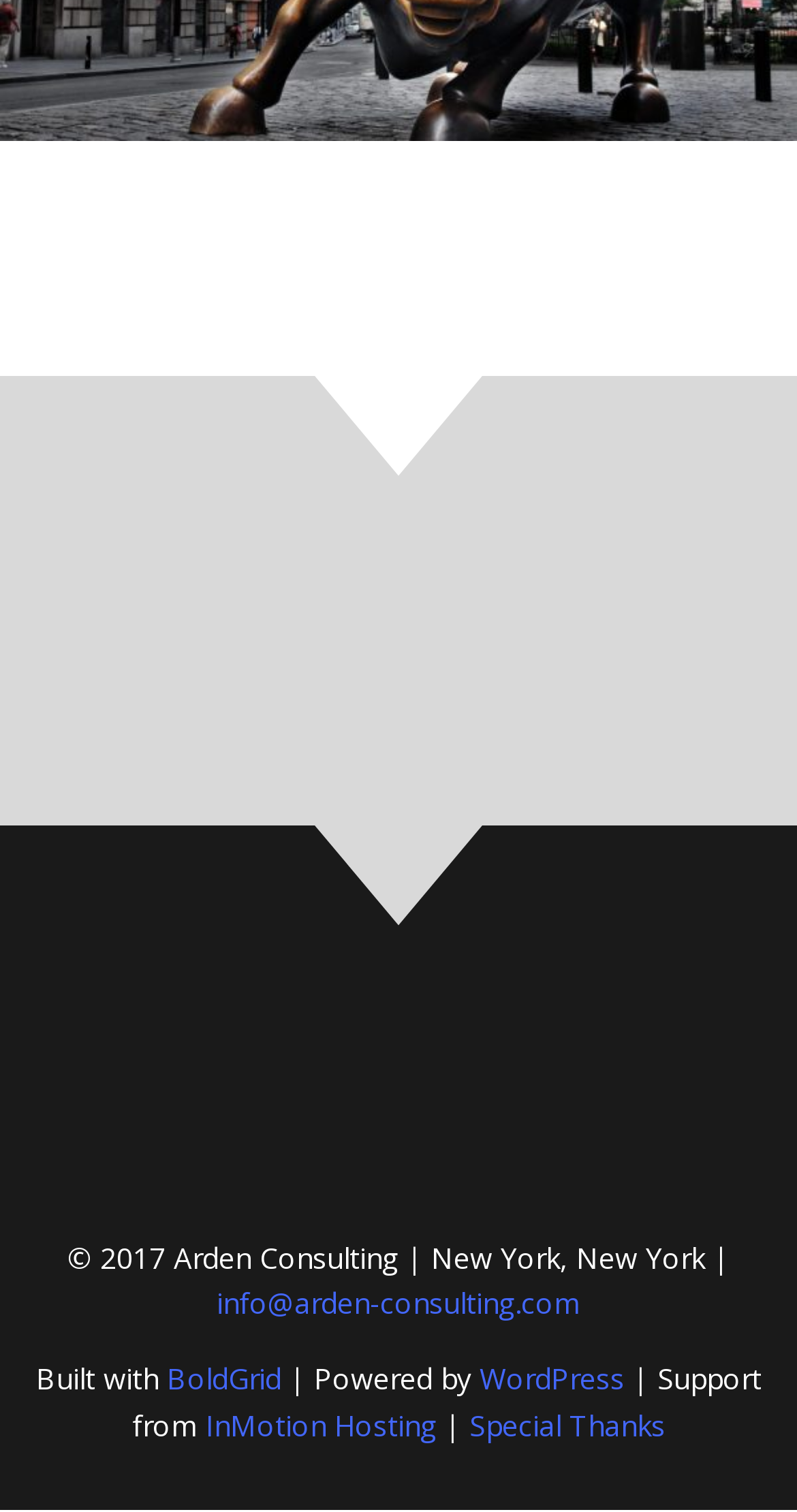What is the hosting service used by the website?
Utilize the image to construct a detailed and well-explained answer.

The hosting service used by the website can be found at the bottom of the webpage, where it says 'Support from InMotion Hosting'. This indicates that the website is hosted by InMotion Hosting.